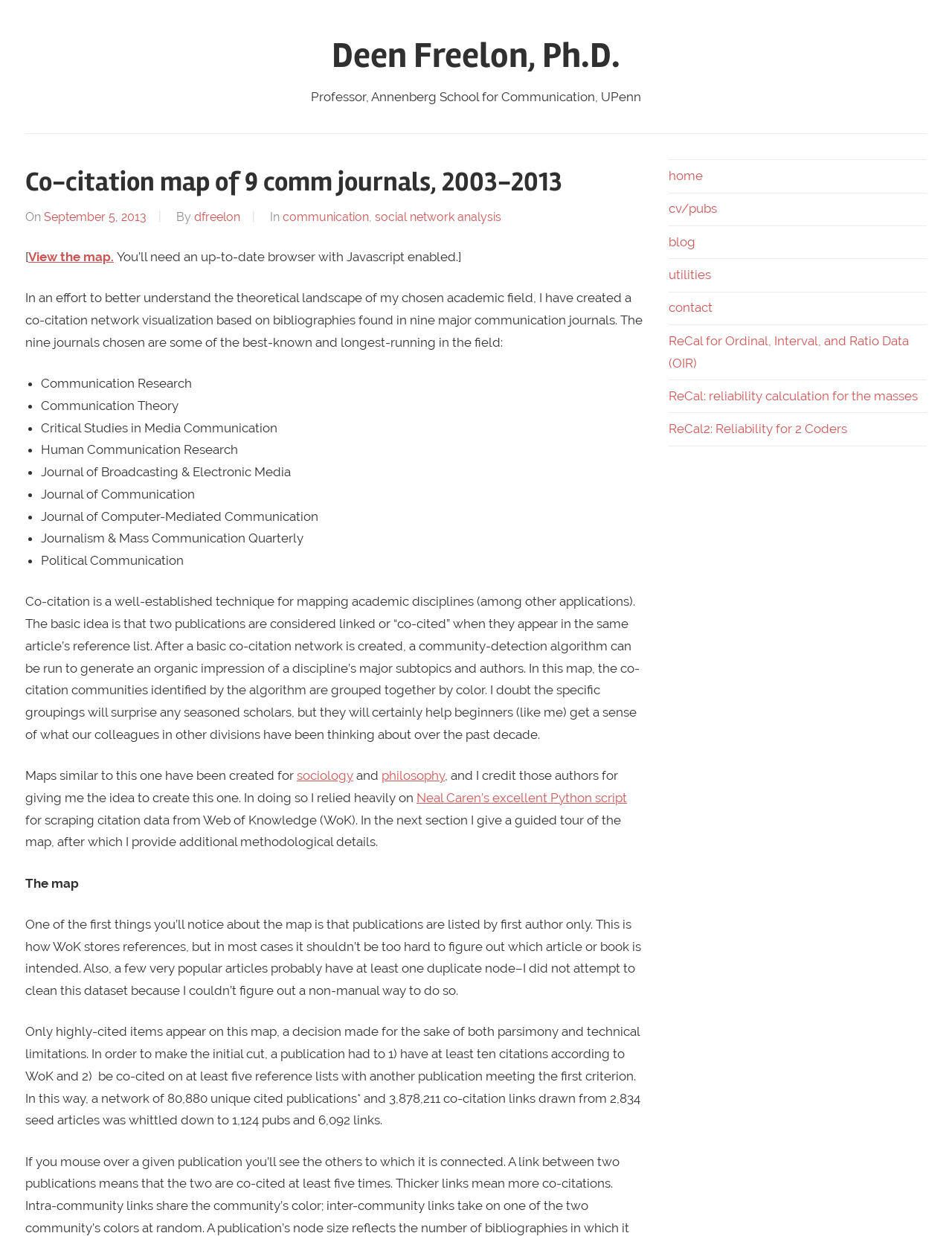Refer to the image and answer the question with as much detail as possible: How many unique cited publications are included in the map?

The text states that the initial dataset was whittled down to '1,124 pubs' which are included in the map.